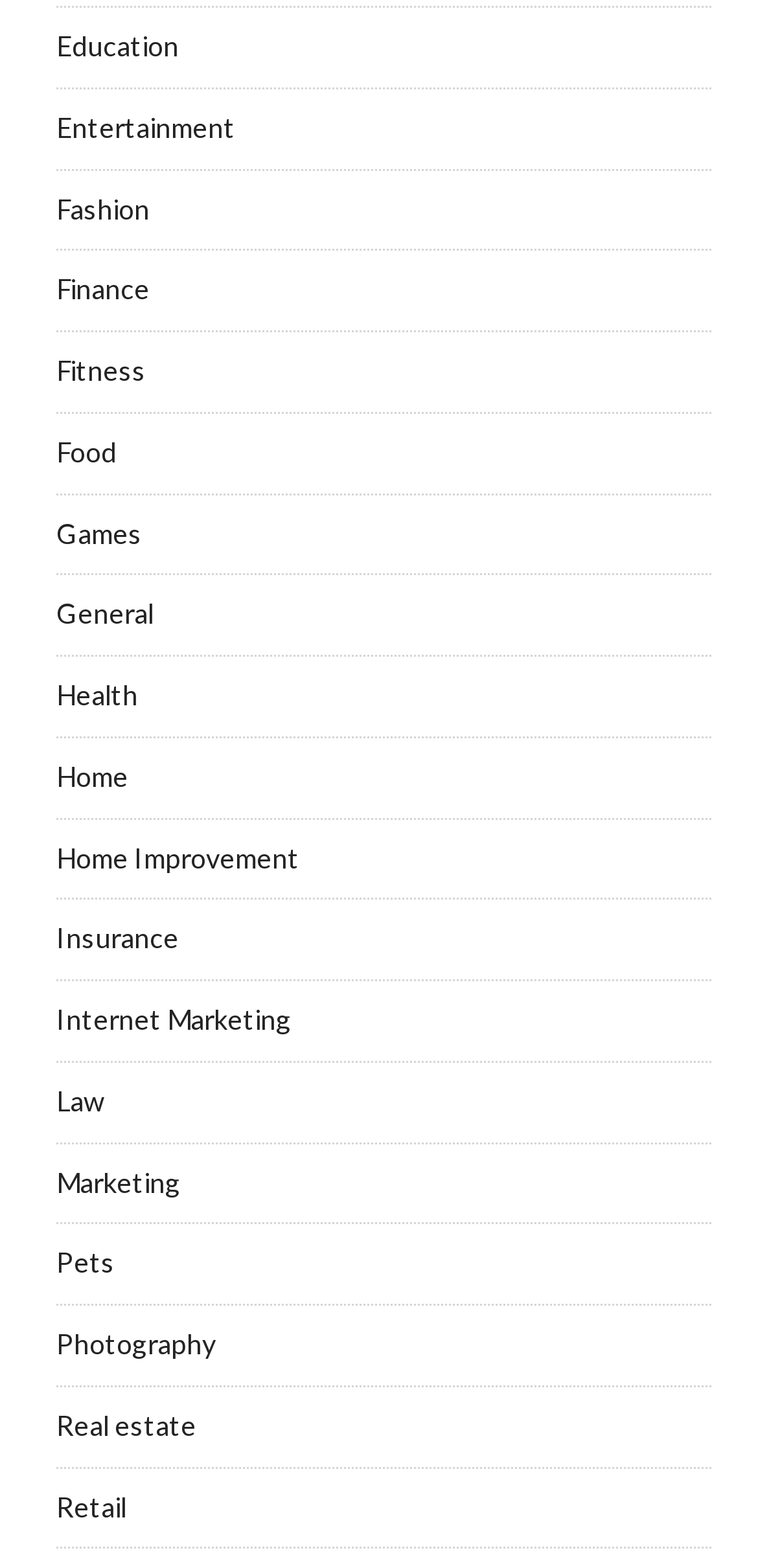Locate the bounding box coordinates of the clickable region necessary to complete the following instruction: "Click on Visual Studio Developer & IT". Provide the coordinates in the format of four float numbers between 0 and 1, i.e., [left, top, right, bottom].

None